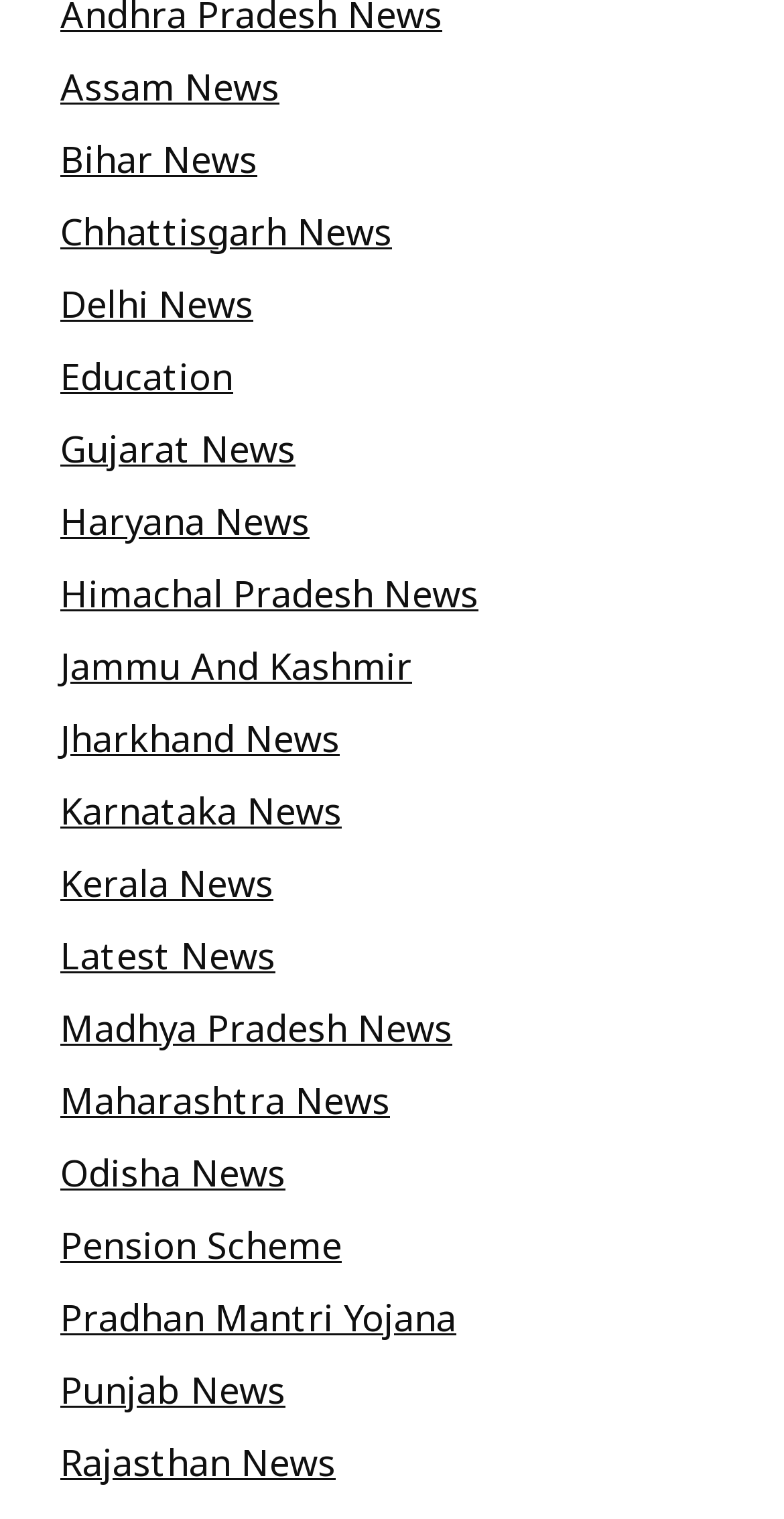Please identify the bounding box coordinates of the element's region that should be clicked to execute the following instruction: "Learn about Pradhan Mantri Yojana". The bounding box coordinates must be four float numbers between 0 and 1, i.e., [left, top, right, bottom].

[0.077, 0.851, 0.582, 0.882]